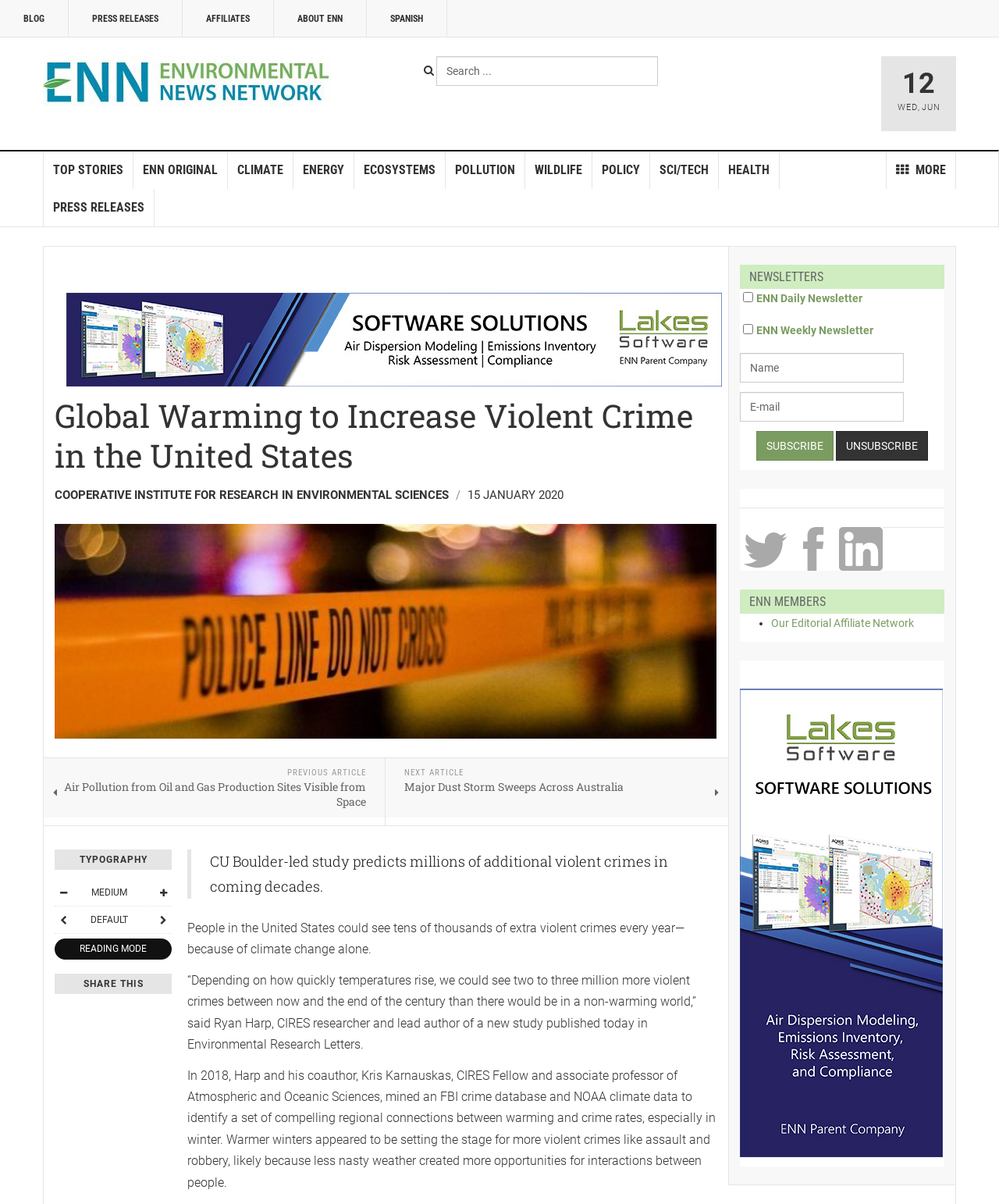What is the topic of the article?
Give a one-word or short-phrase answer derived from the screenshot.

Global Warming